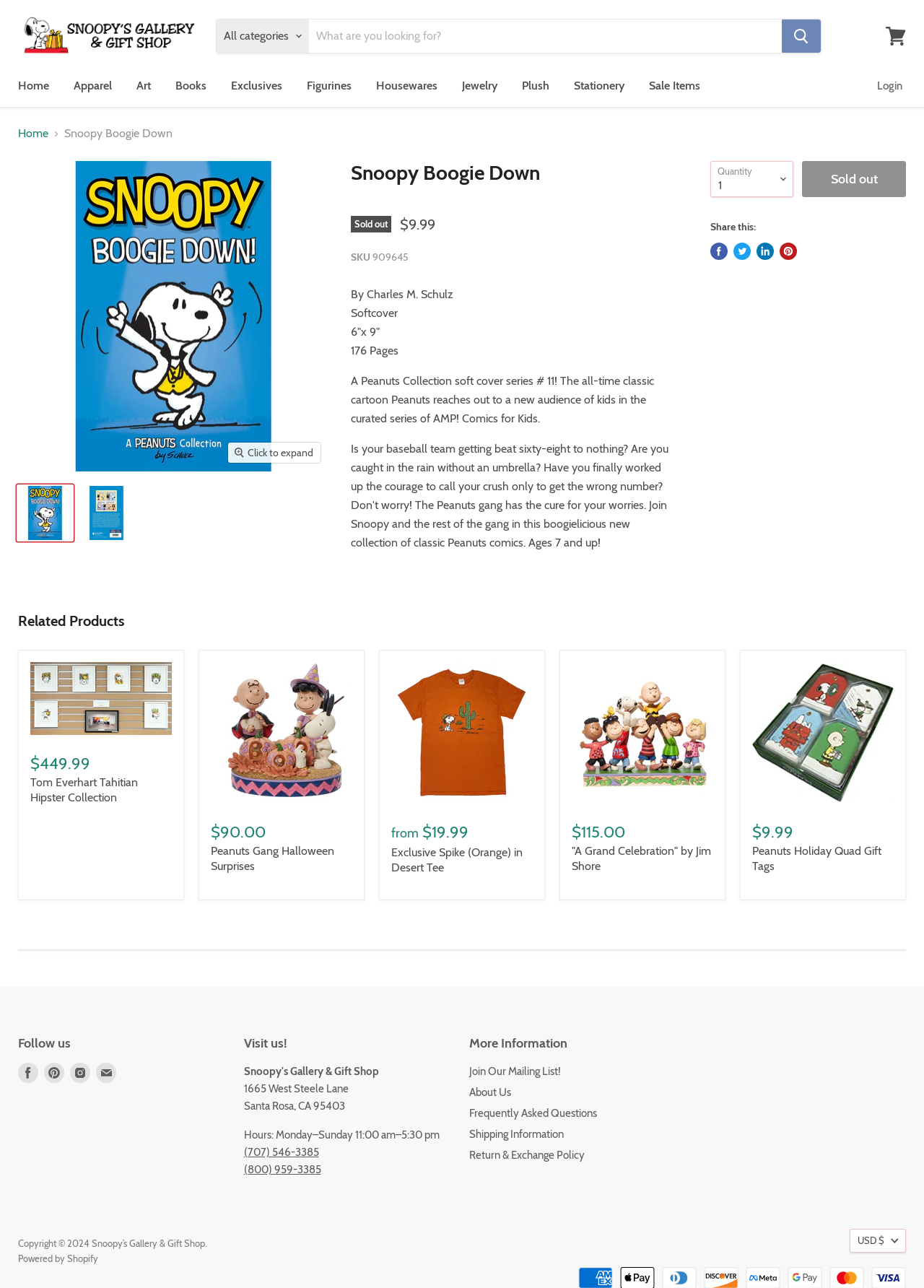Determine the bounding box coordinates for the area you should click to complete the following instruction: "Search for a product".

[0.234, 0.015, 0.889, 0.042]